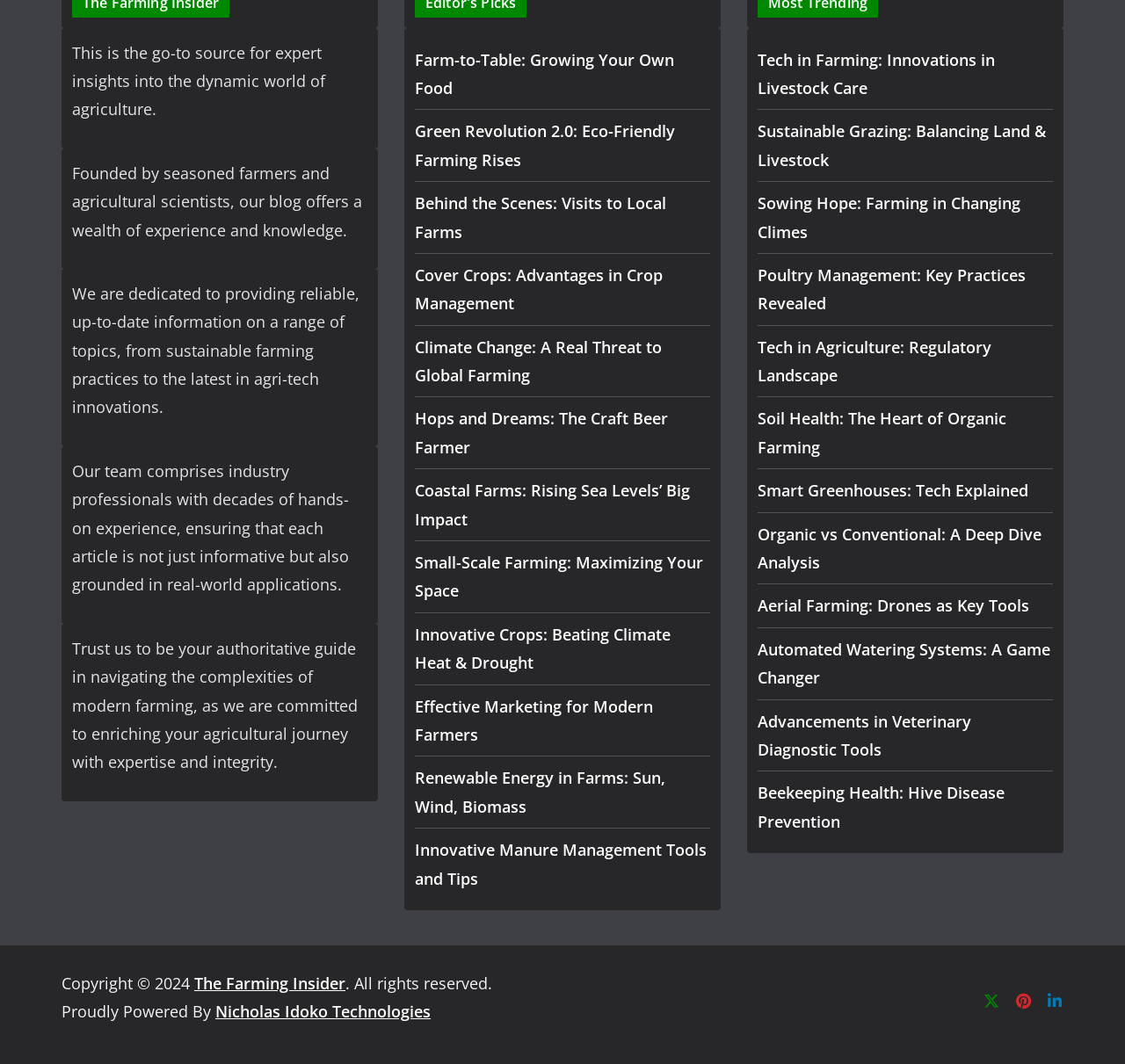Identify the bounding box coordinates of the HTML element based on this description: "Nicholas Idoko Technologies".

[0.191, 0.941, 0.383, 0.961]